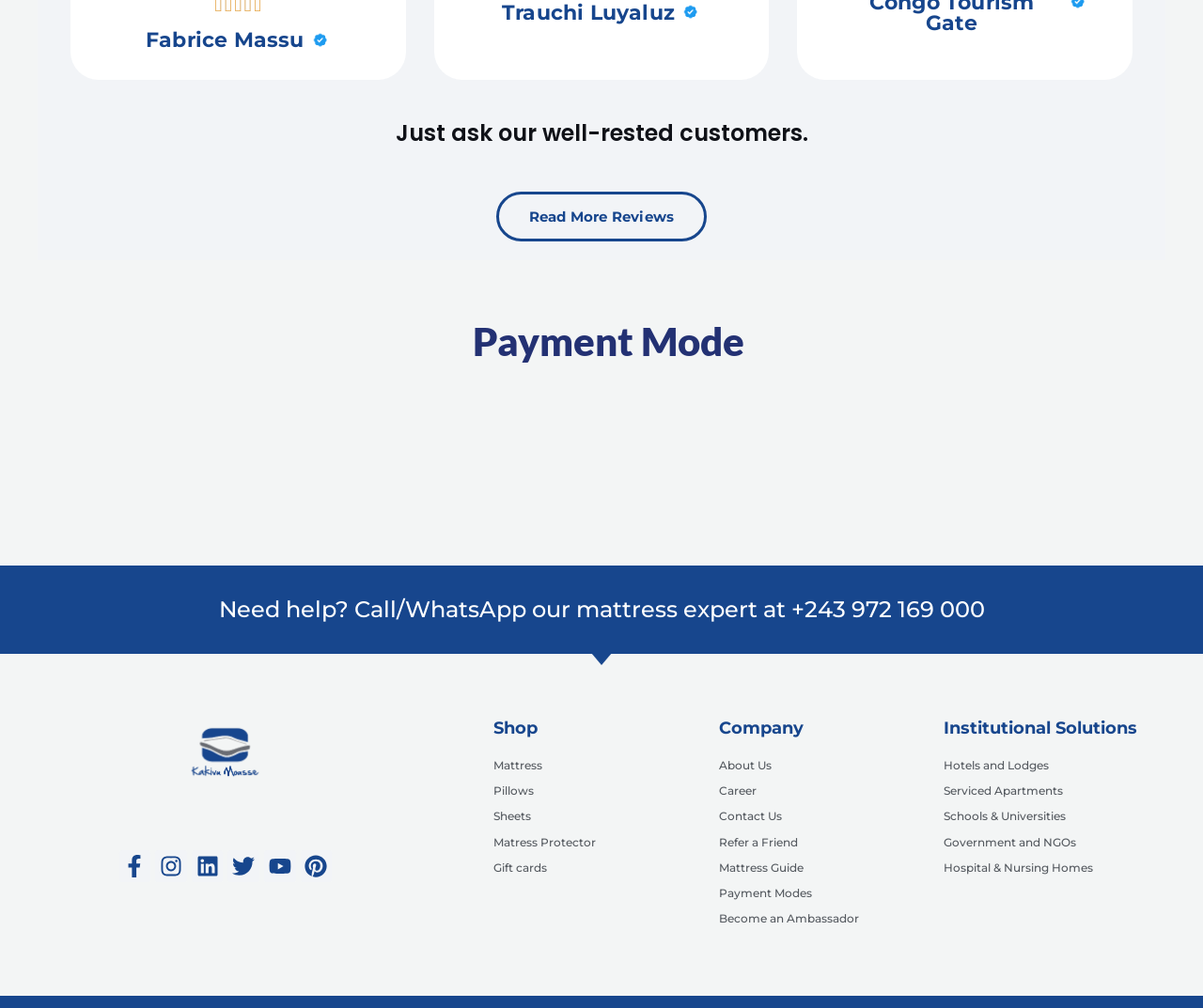Provide a short answer using a single word or phrase for the following question: 
What are the institutional solutions listed on the webpage?

Hotels and Lodges, Serviced Apartments, Schools & Universities, Government and NGOs, Hospital & Nursing Homes